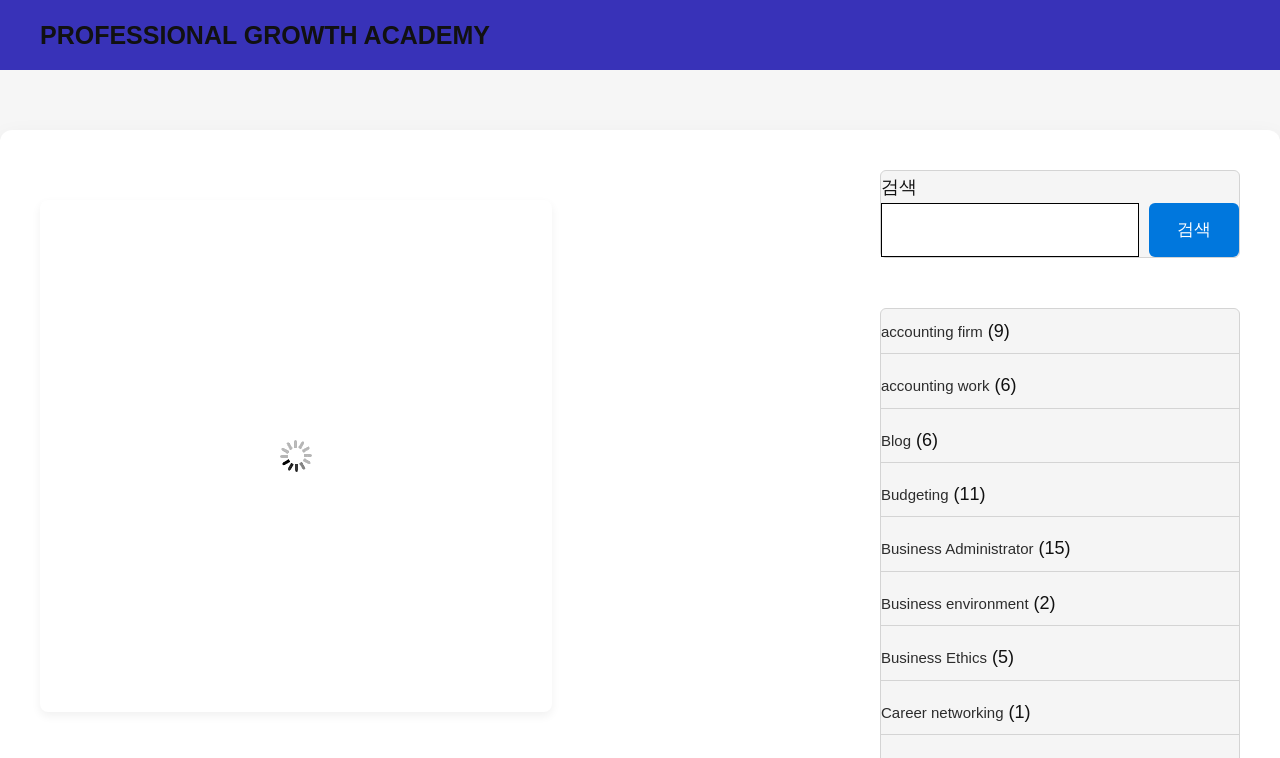What is the purpose of the search box?
Please provide a single word or phrase based on the screenshot.

To search